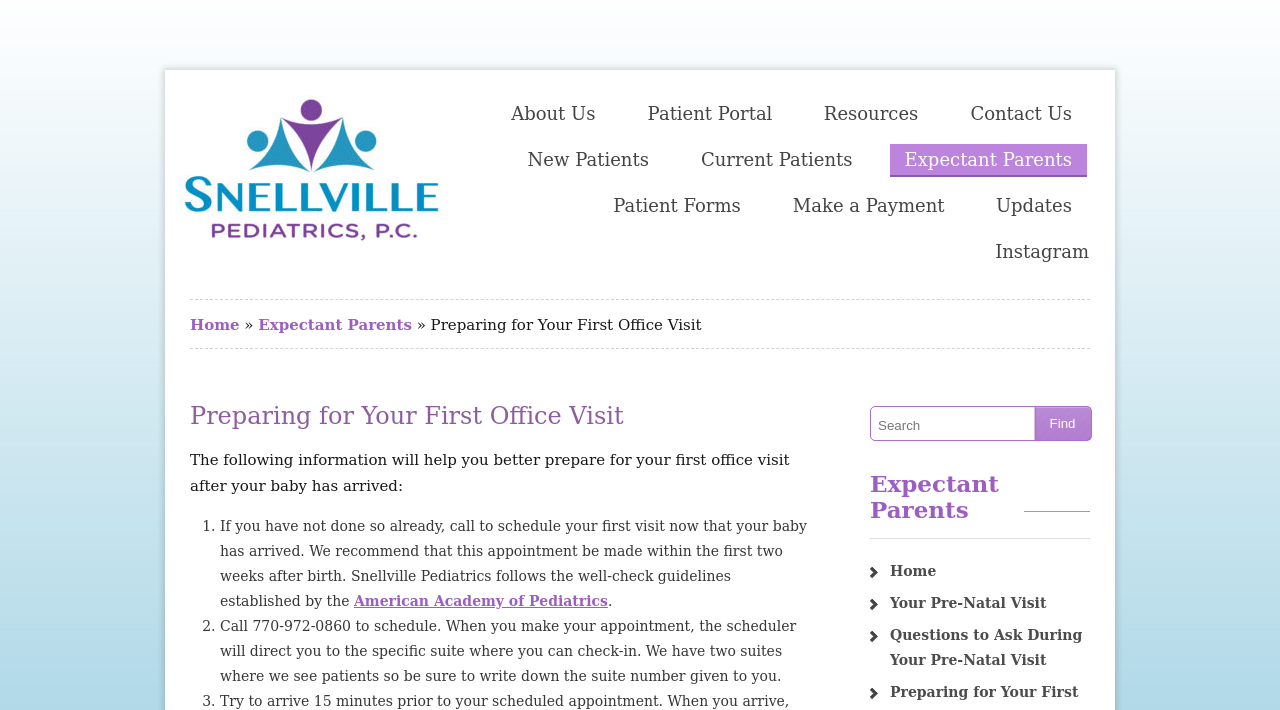What is the phone number to call for scheduling an appointment? From the image, respond with a single word or brief phrase.

770-972-0860